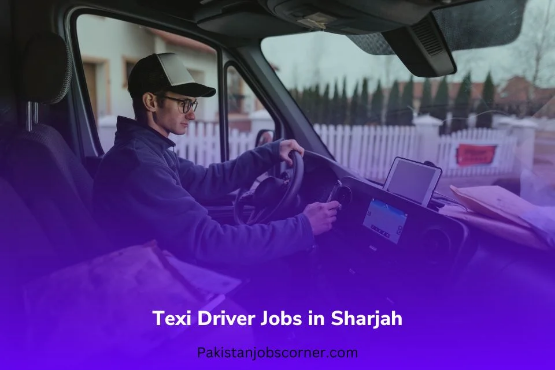Where are the taxi driver jobs being advertised?
Look at the screenshot and give a one-word or phrase answer.

Sharjah